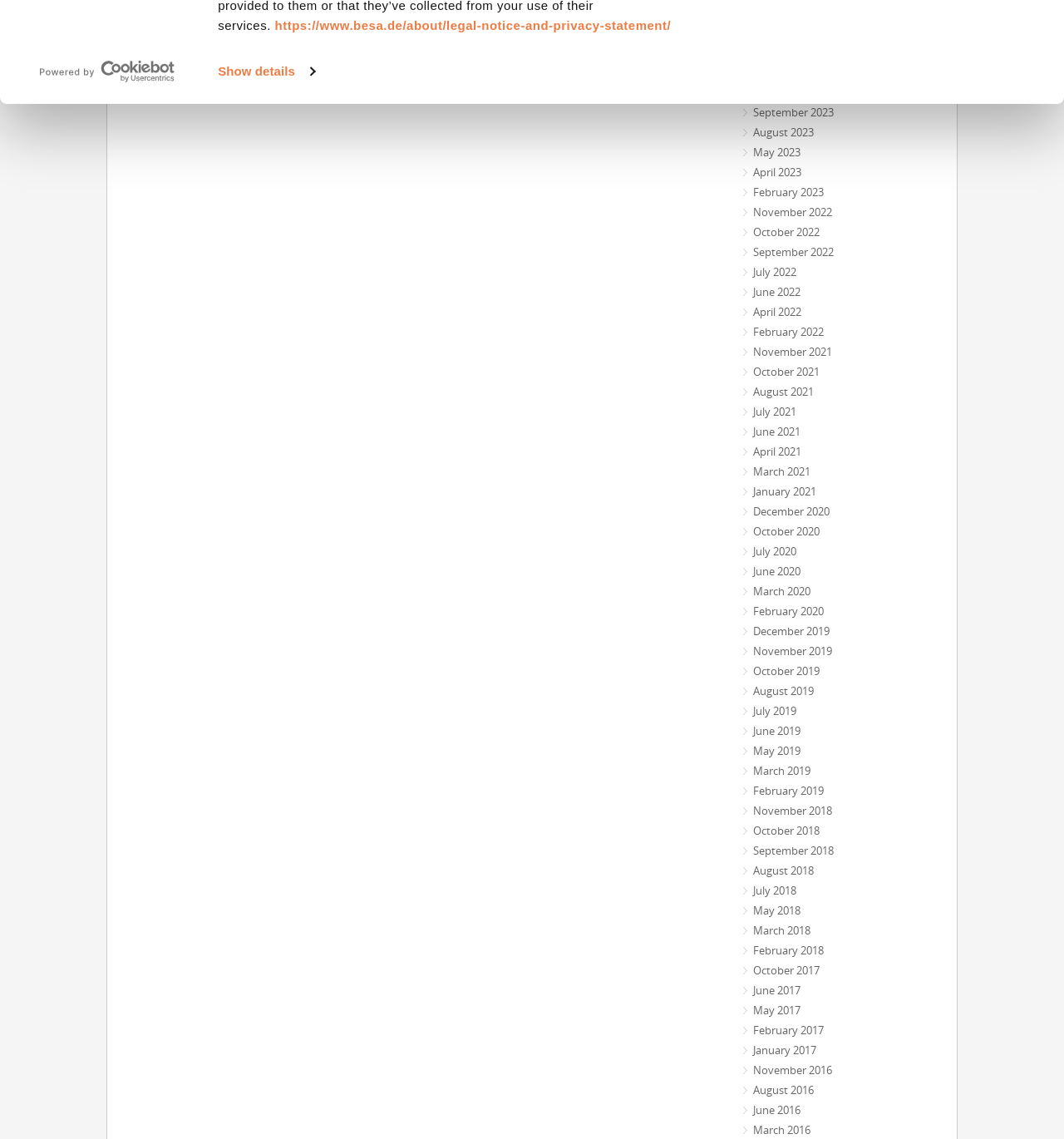Provide the bounding box coordinates of the HTML element described by the text: "January 2017".

[0.708, 0.915, 0.87, 0.928]